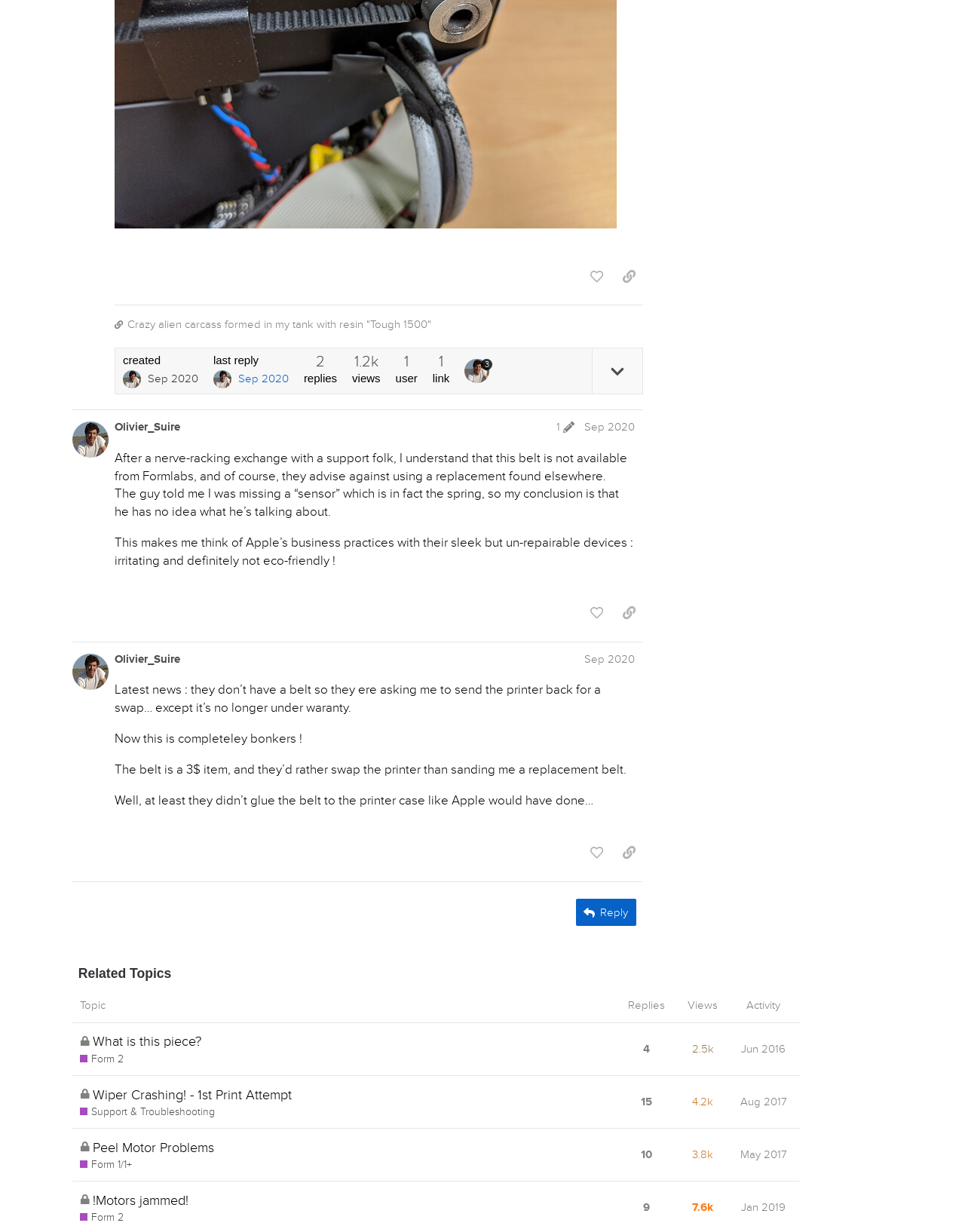From the webpage screenshot, identify the region described by Form 1/1+. Provide the bounding box coordinates as (top-left x, top-left y, bottom-right x, bottom-right y), with each value being a floating point number between 0 and 1.

[0.083, 0.939, 0.136, 0.951]